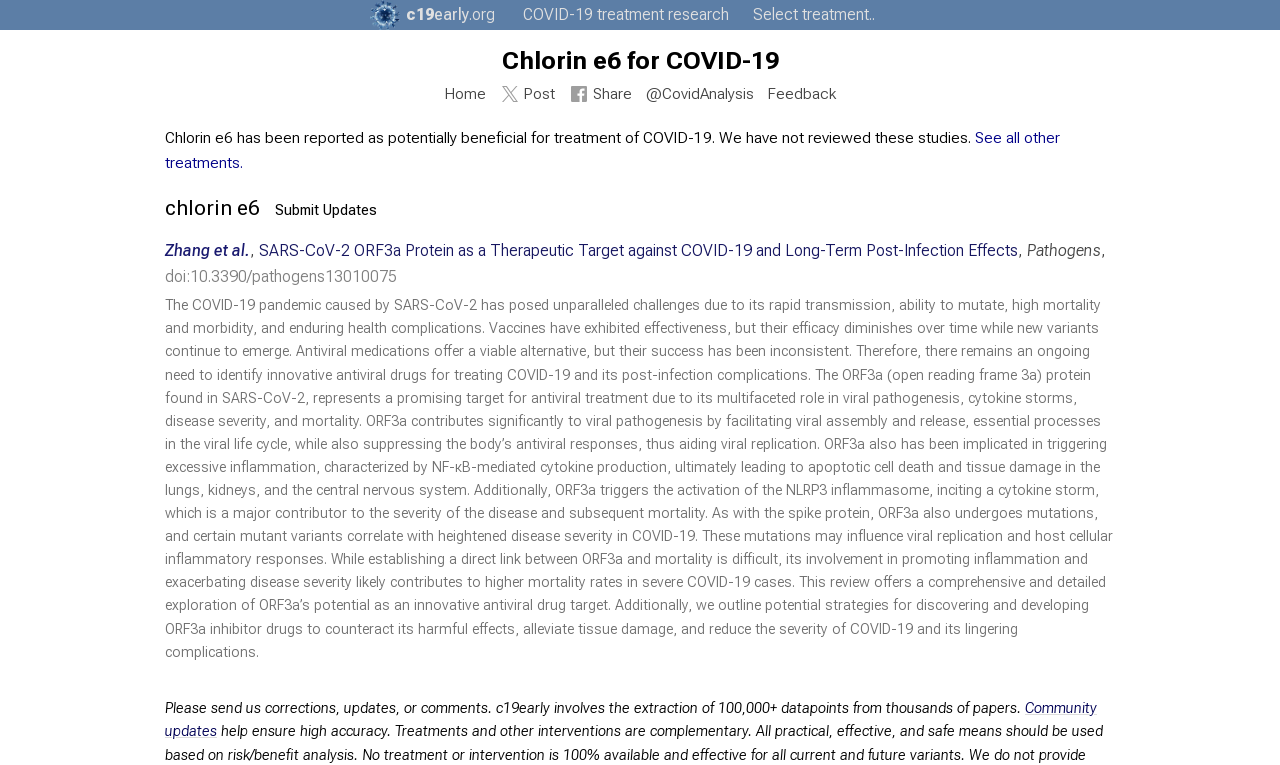Determine the bounding box coordinates for the clickable element to execute this instruction: "Submit updates on Chlorin e6". Provide the coordinates as four float numbers between 0 and 1, i.e., [left, top, right, bottom].

[0.215, 0.263, 0.295, 0.287]